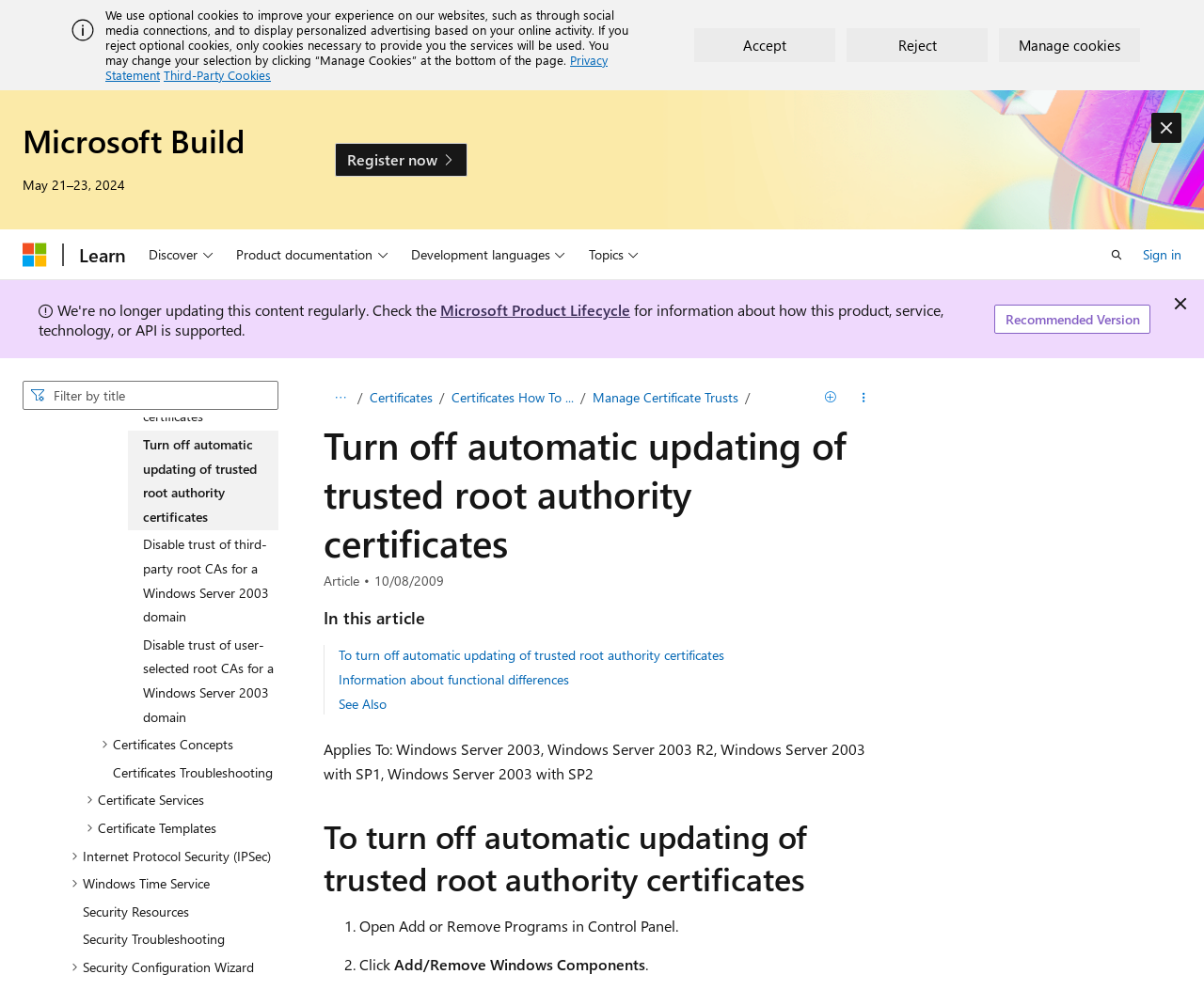Reply to the question below using a single word or brief phrase:
What is the purpose of the 'Add/Remove Windows Components' option?

To add or remove Windows components